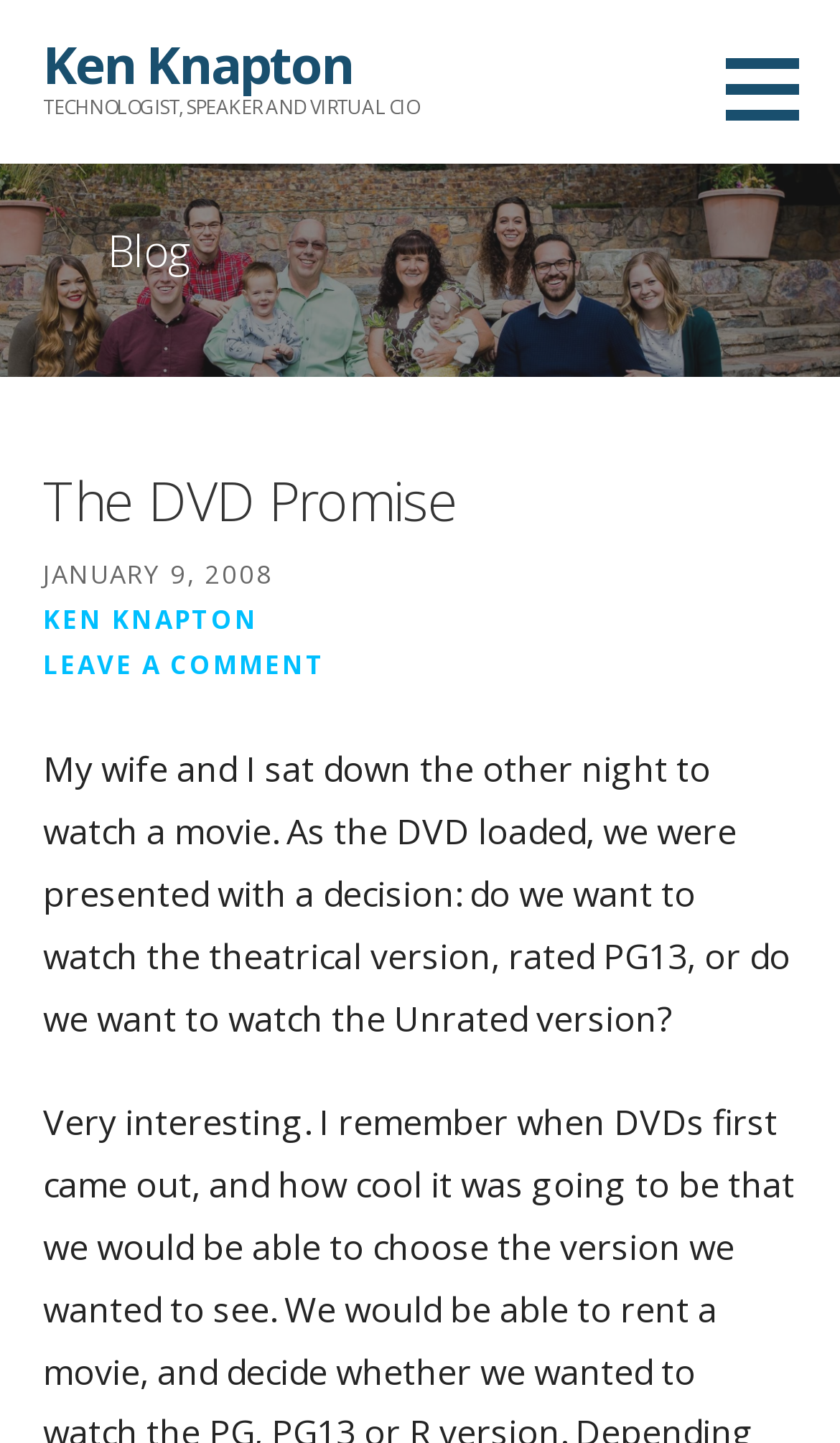How many links are present in the blog post?
Relying on the image, give a concise answer in one word or a brief phrase.

3